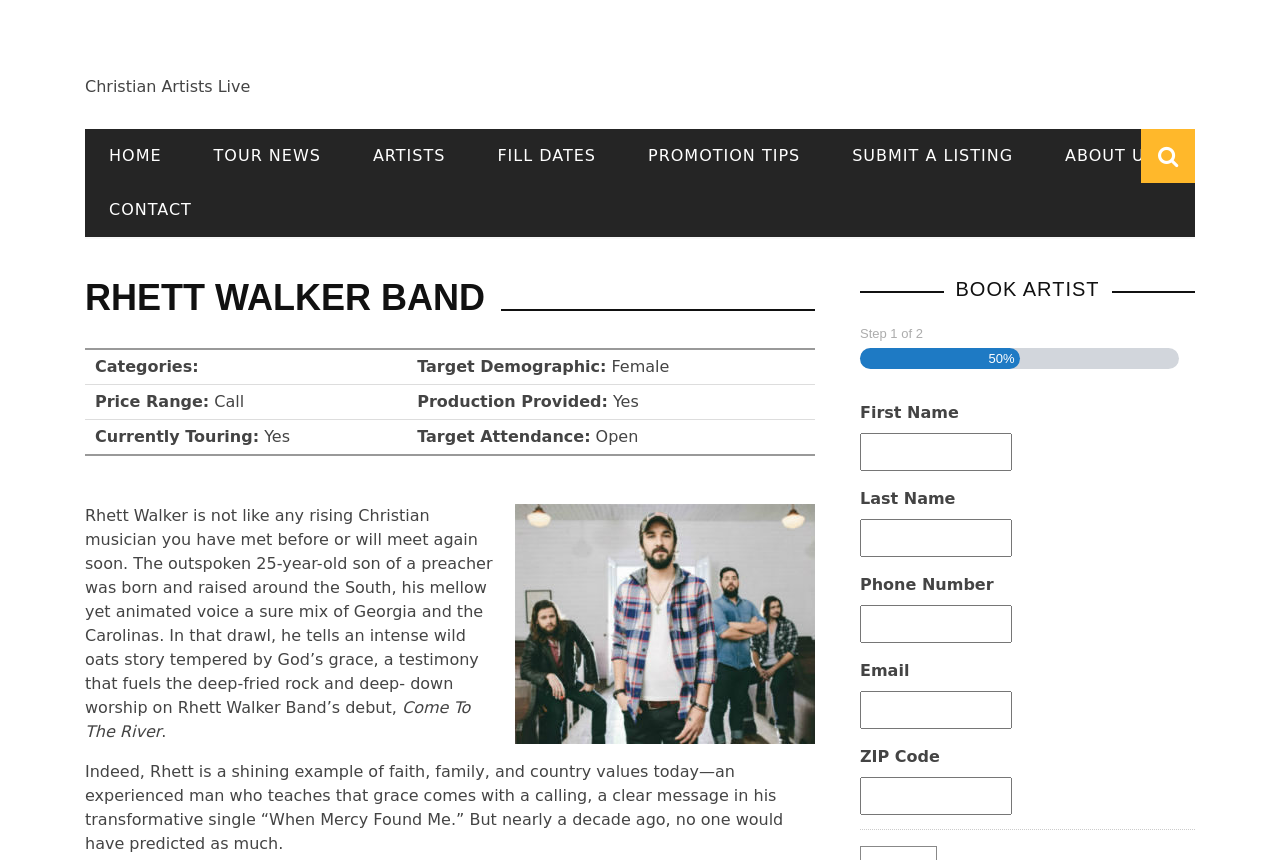Identify the bounding box coordinates of the section to be clicked to complete the task described by the following instruction: "Click on SUBMIT A LISTING". The coordinates should be four float numbers between 0 and 1, formatted as [left, top, right, bottom].

[0.647, 0.17, 0.81, 0.192]